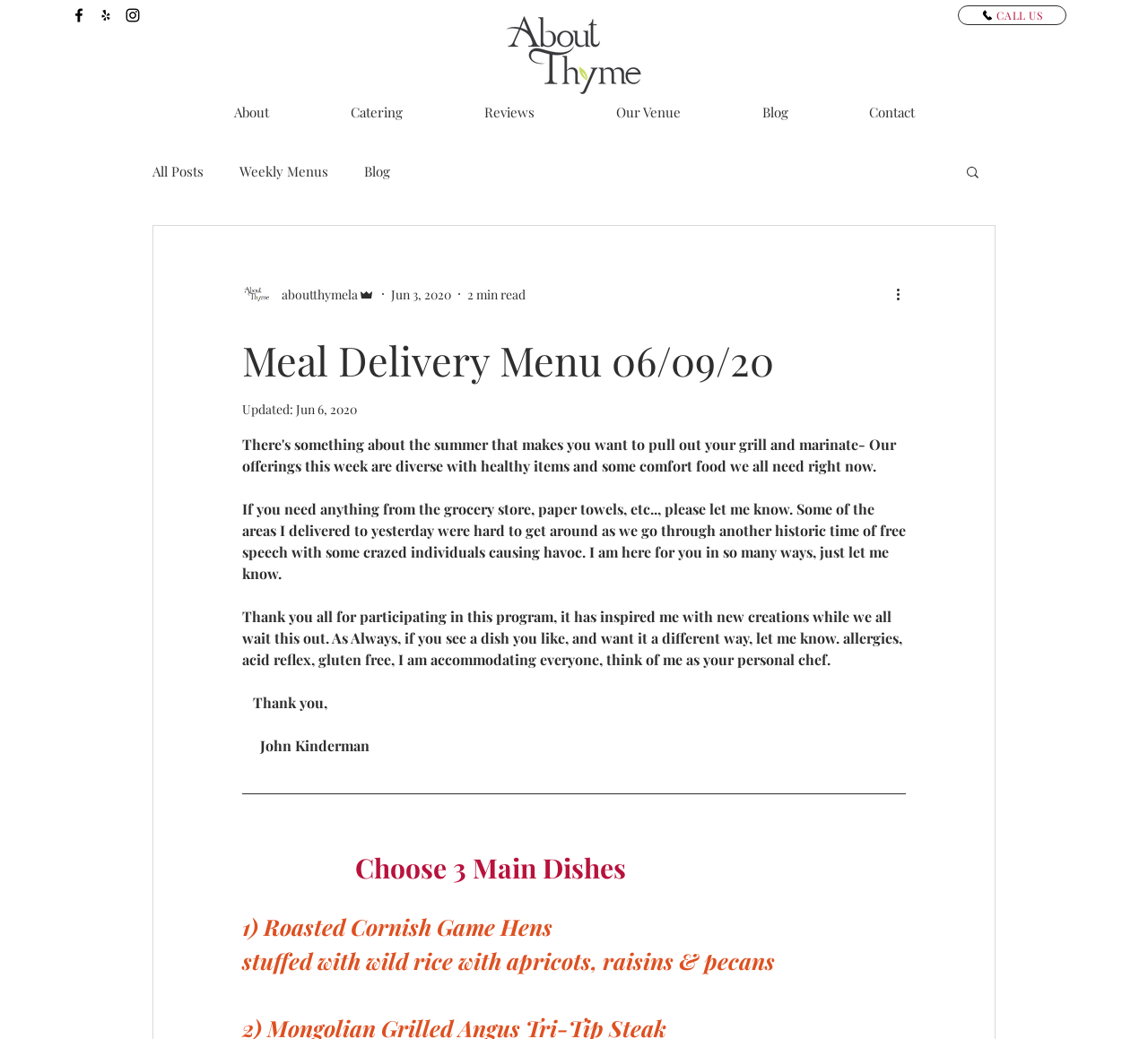What is the name of the catering company?
We need a detailed and exhaustive answer to the question. Please elaborate.

I found the name of the catering company by looking at the navigation menu, where I saw a link 'About Thyme Catering' with a Yelp icon, which suggests that it's the name of the company.